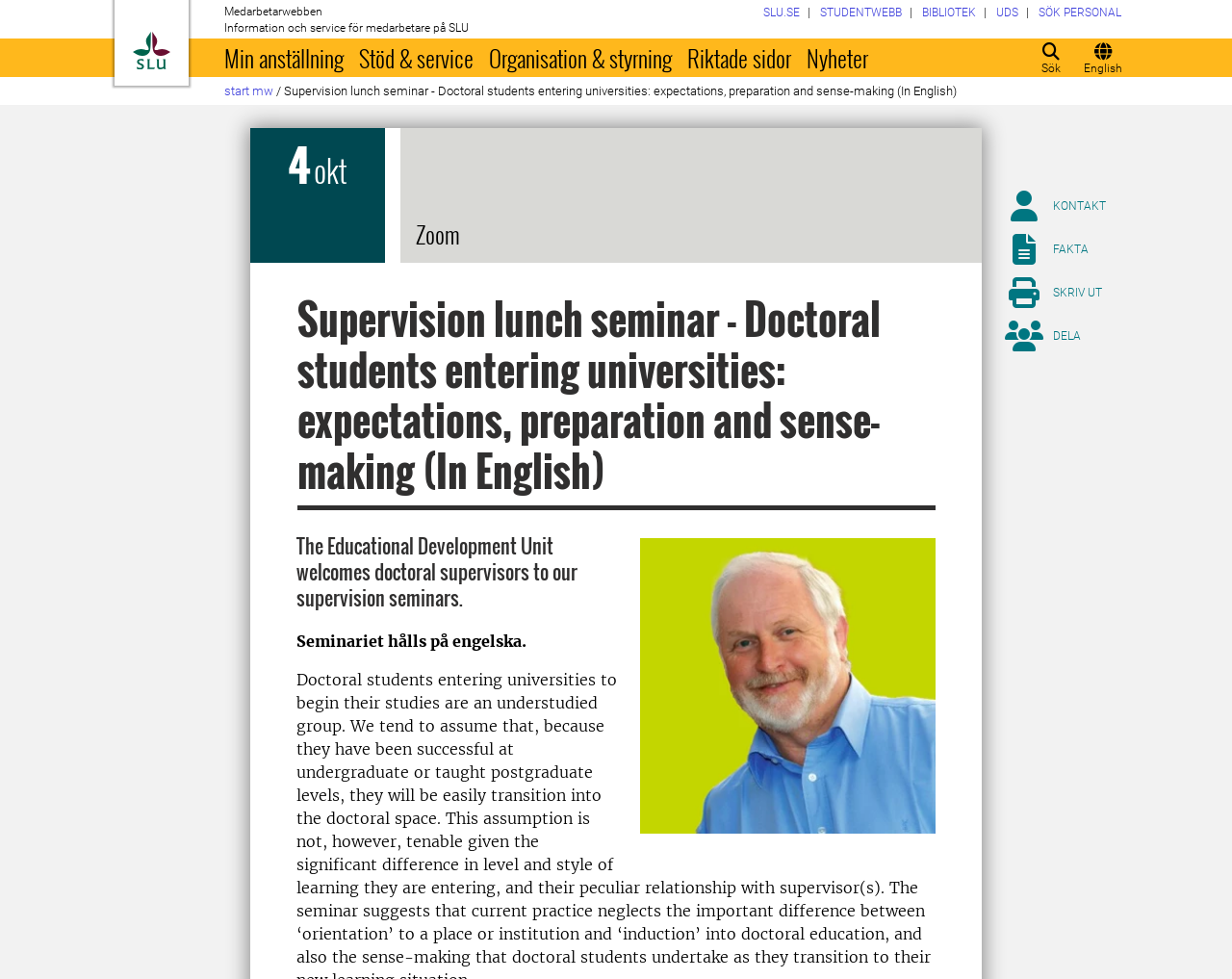Refer to the image and offer a detailed explanation in response to the question: Who is the speaker of the seminar?

I found the answer by looking at the image element with the alt text 'Alistair McCulloch' which is likely the speaker of the seminar.